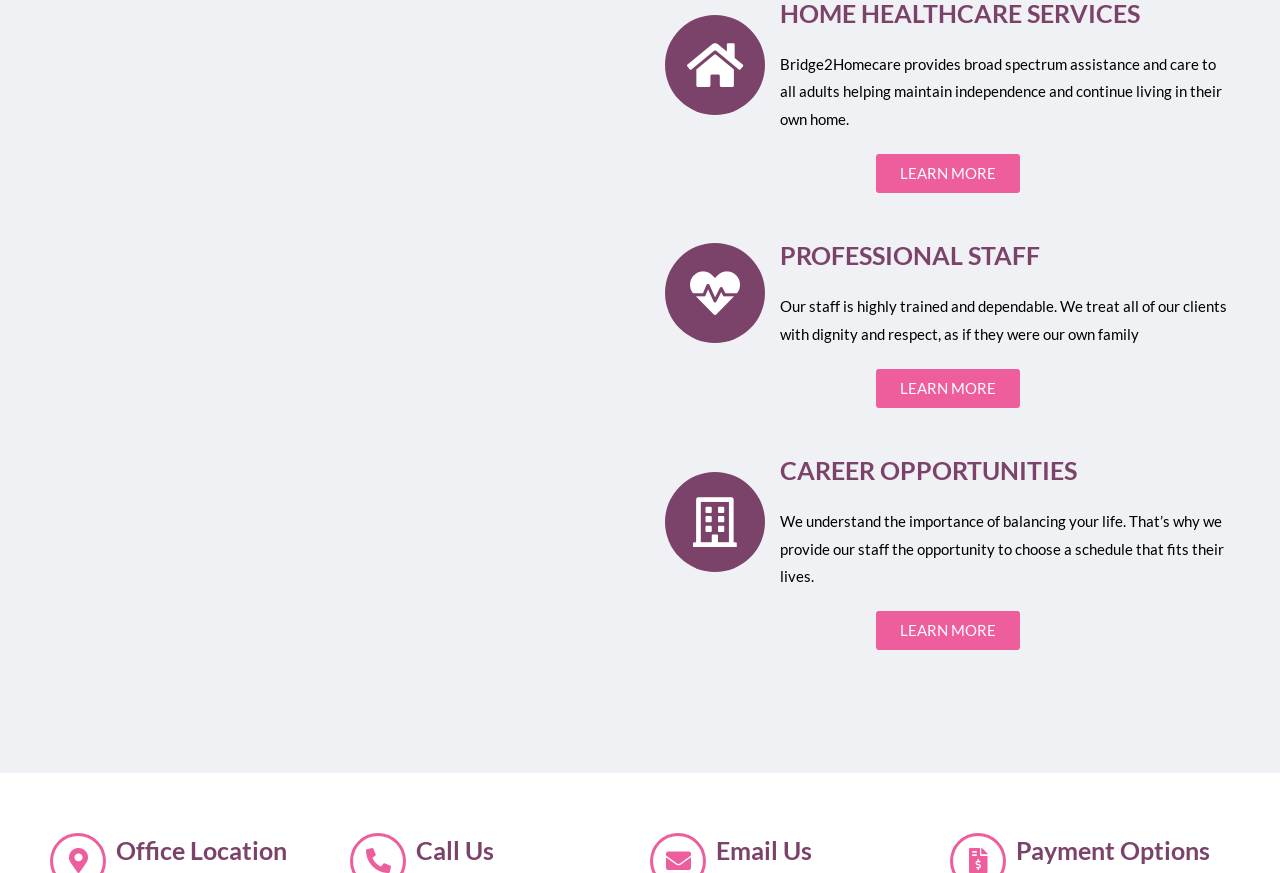Locate the bounding box coordinates for the element described below: "FAQ". The coordinates must be four float values between 0 and 1, formatted as [left, top, right, bottom].

[0.518, 0.926, 0.552, 0.949]